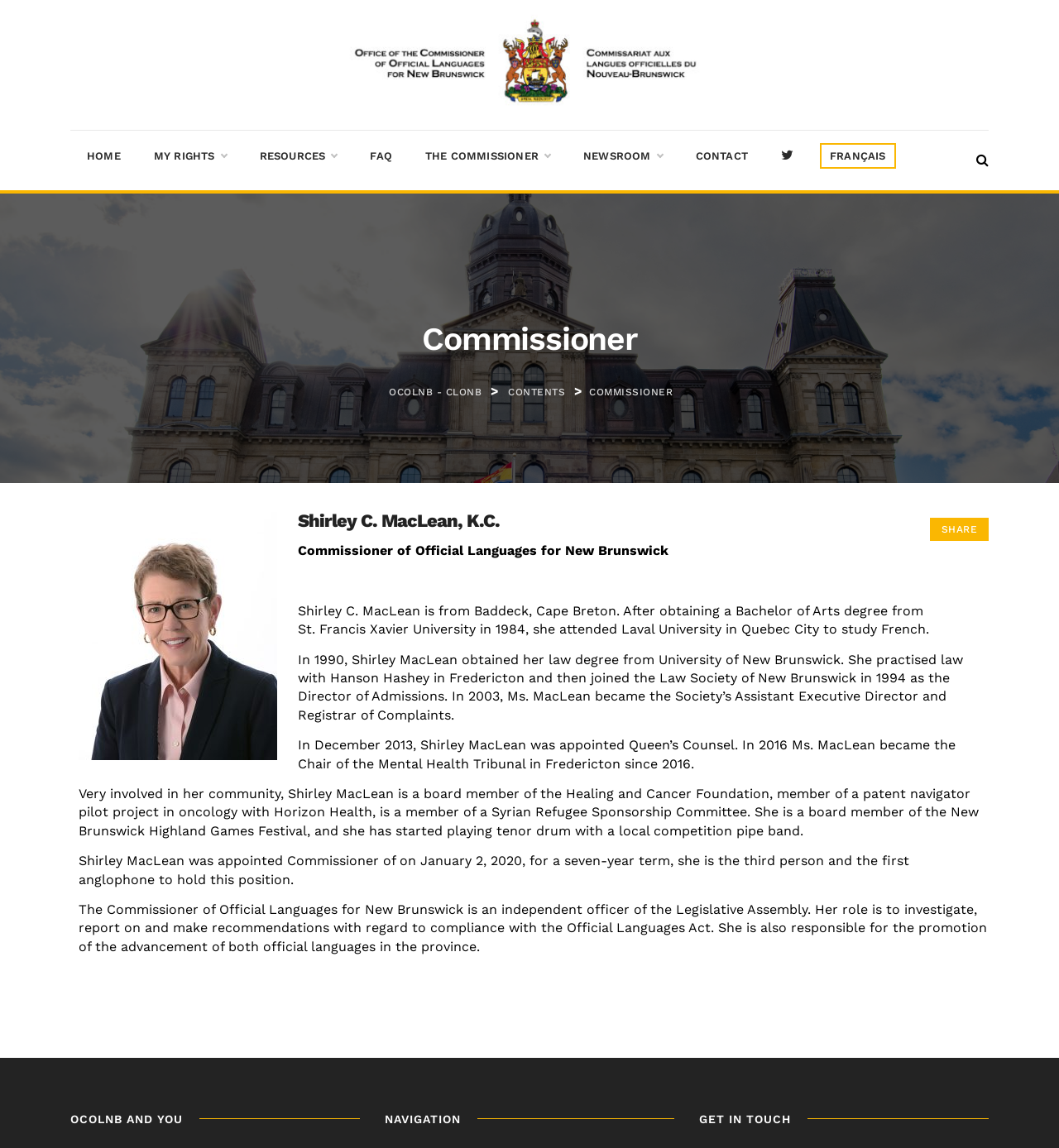Provide a comprehensive caption for the webpage.

The webpage is about the Commissioner of Official Languages for New Brunswick, Shirley C. MacLean. At the top, there is a logo and a link to "OCOLNB - CLONB" with an image. Below this, there is a navigation menu with links to "HOME", "MY RIGHTS", "RESOURCES", "FAQ", "THE COMMISSIONER", "NEWSROOM", "CONTACT", and "FRANÇAIS".

On the left side, there is a heading that reads "Commissioner" and a link to "OCOLNB - CLONB". Below this, there is a main content area that contains an article about Shirley C. MacLean. The article starts with a heading that reads "Shirley C. MacLean, K.C." and provides a brief biography of her, including her education, career, and community involvement.

The biography is divided into several paragraphs, each describing a different aspect of her life. There are also social media links at the top right corner of the article, allowing users to share the content.

At the bottom of the page, there are three headings: "OCOLNB AND YOU", "NAVIGATION", and "GET IN TOUCH". There is also a button with an icon at the bottom right corner of the page.